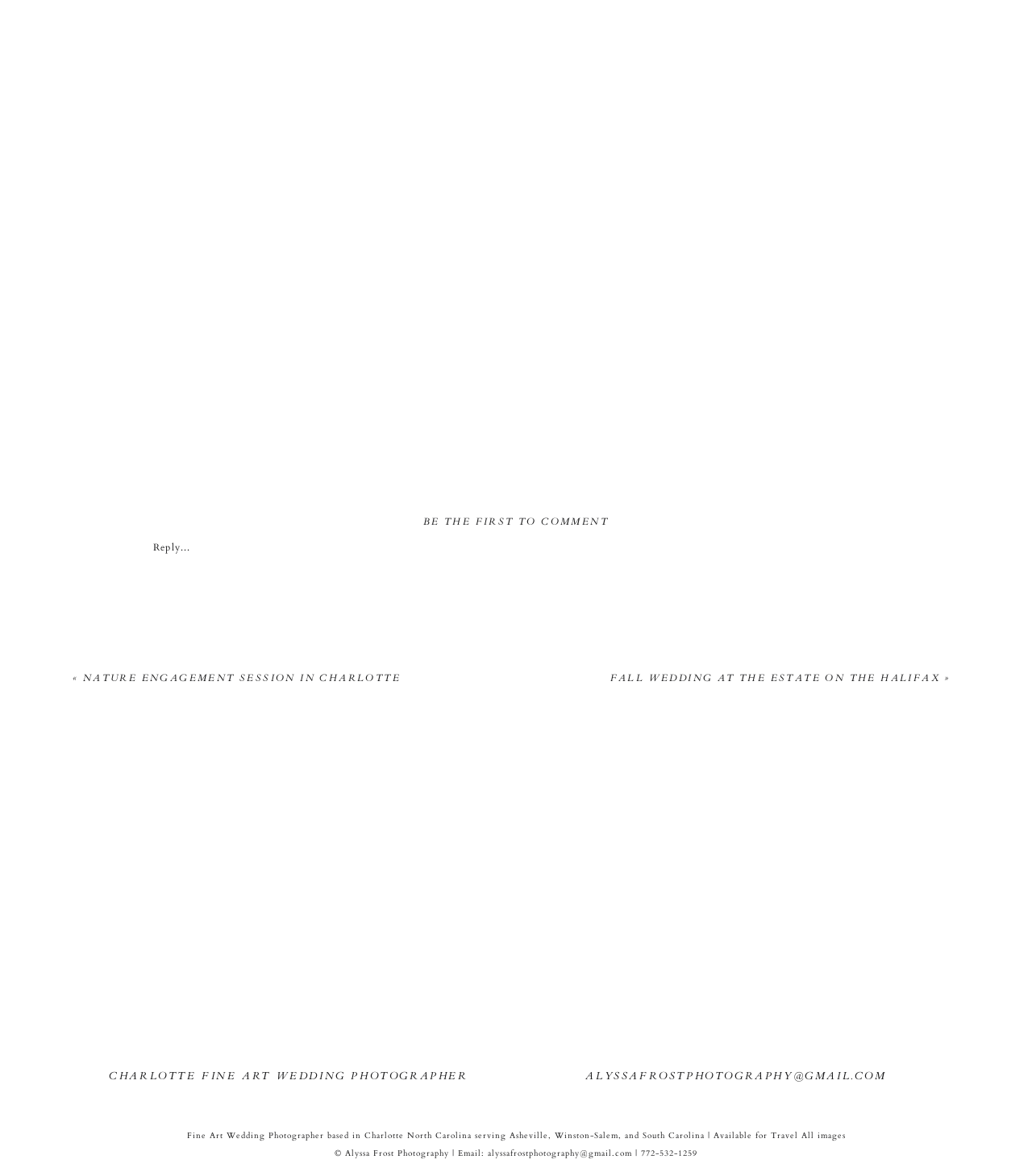What is the photographer's email address?
Answer the question in as much detail as possible.

I found the email address by looking at the link element with the text 'ALYSSAFROSTPHOTOGRAPHY@GMAIL.COM' which is located at the bottom of the page.